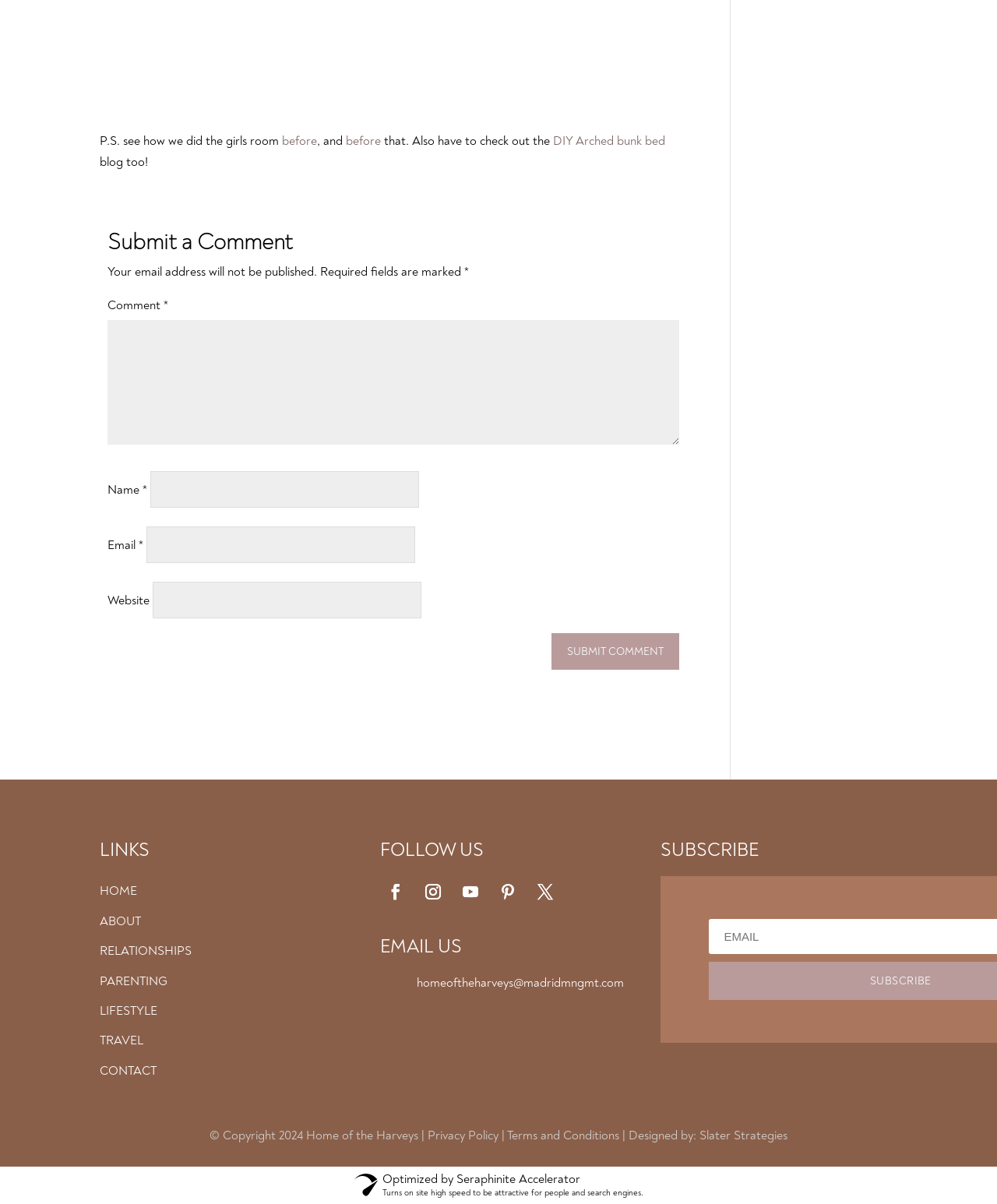Locate the bounding box coordinates of the area where you should click to accomplish the instruction: "Click on the DIY Arched bunk bed link".

[0.555, 0.11, 0.667, 0.123]